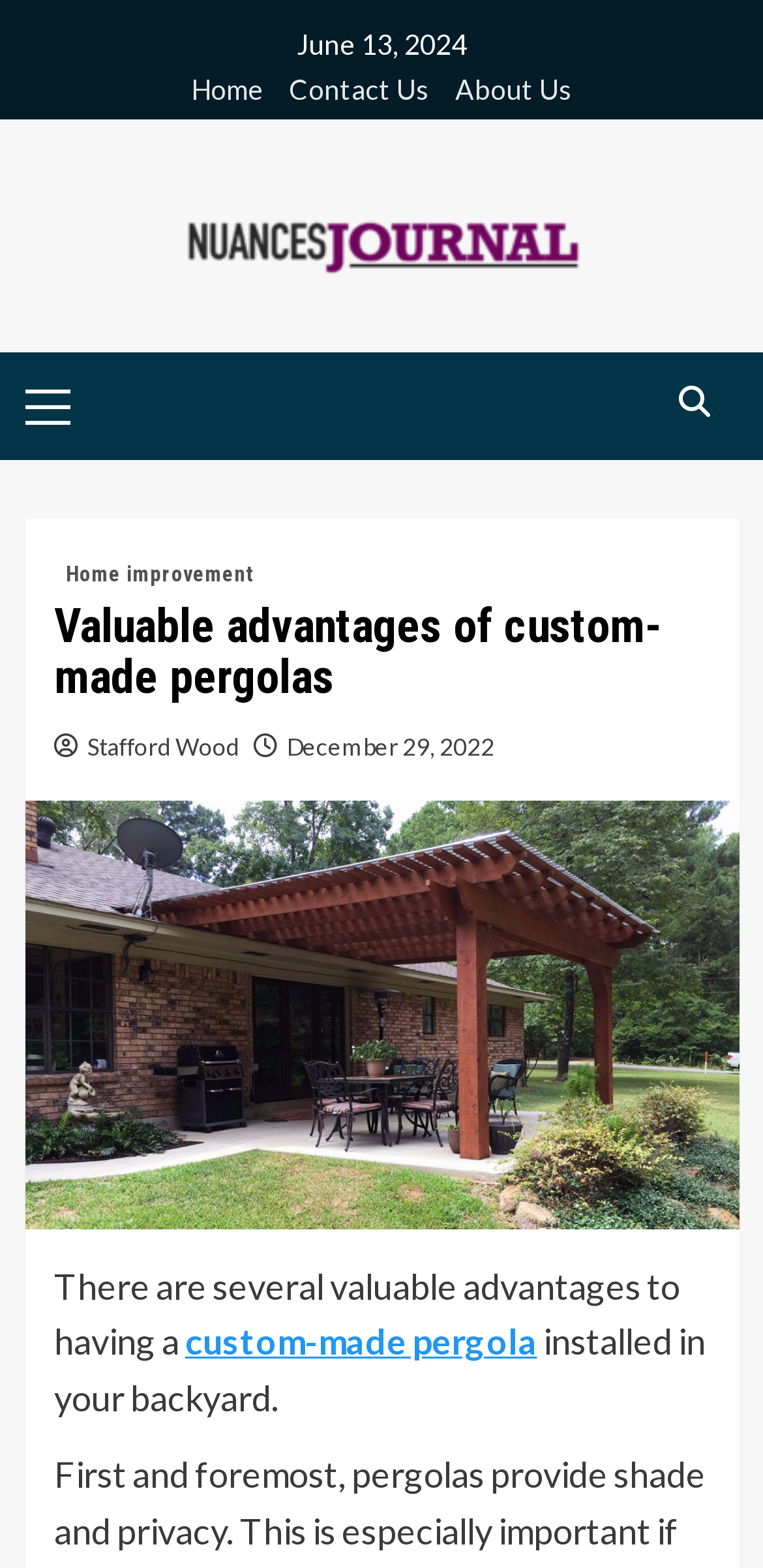Identify the bounding box coordinates for the element you need to click to achieve the following task: "Click the 'custom-made pergola' link". The coordinates must be four float values ranging from 0 to 1, formatted as [left, top, right, bottom].

[0.242, 0.842, 0.704, 0.869]